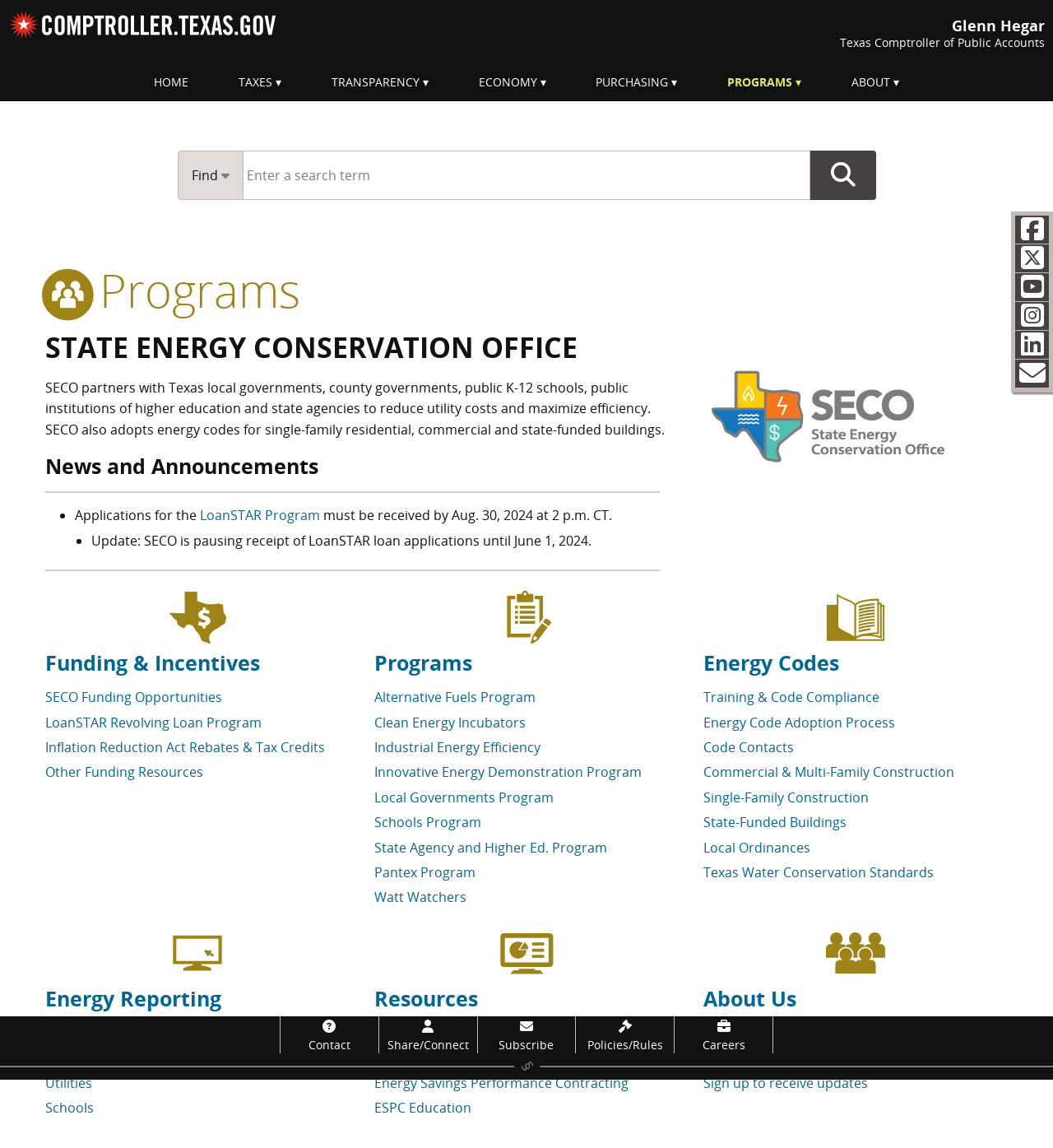What is the name of the program that promotes energy efficiency in schools?
Look at the image and respond with a single word or a short phrase.

Schools Program